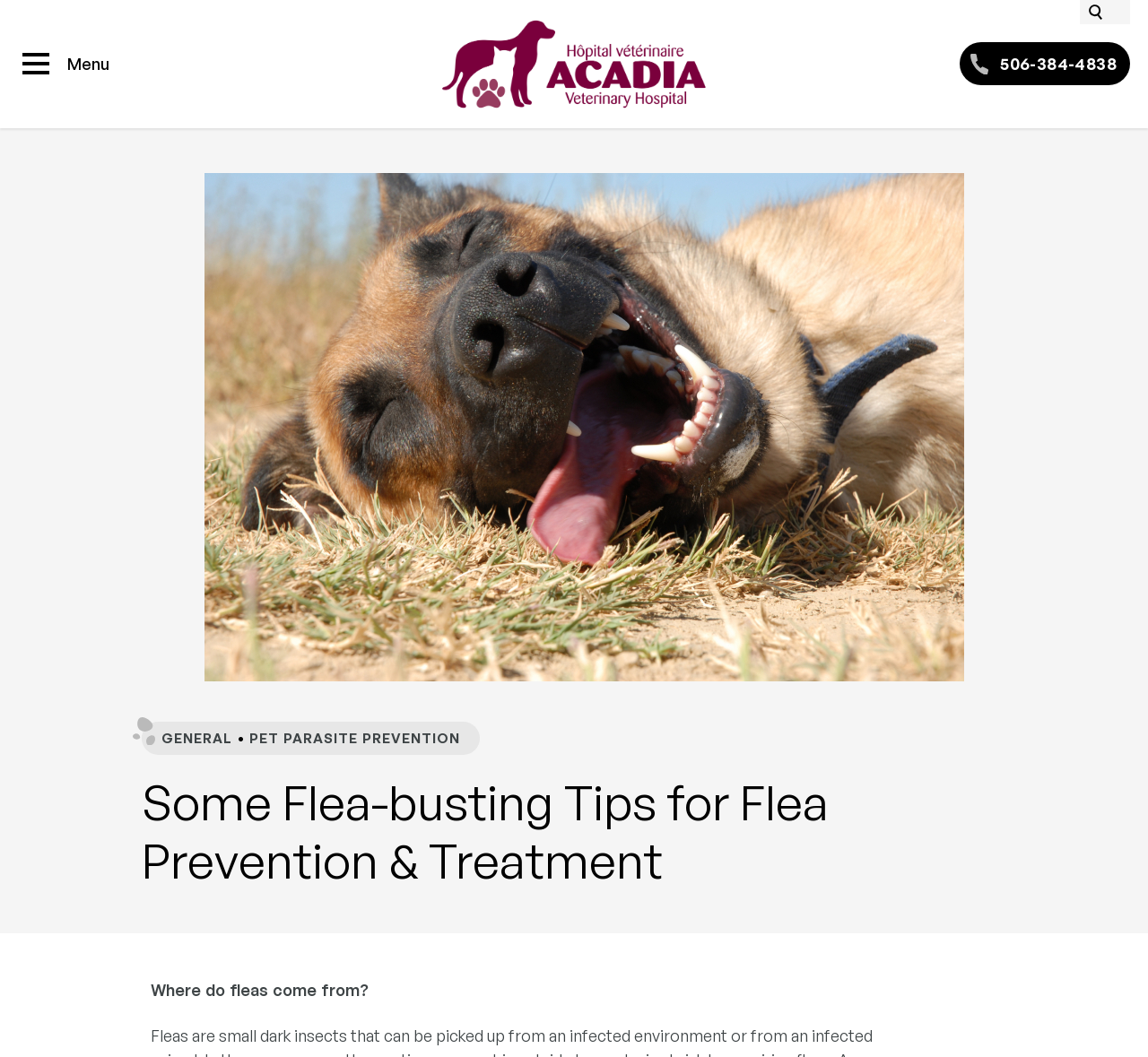Use a single word or phrase to answer the question:
What is the name of the veterinary hospital?

Acadia Veterinary Hospital